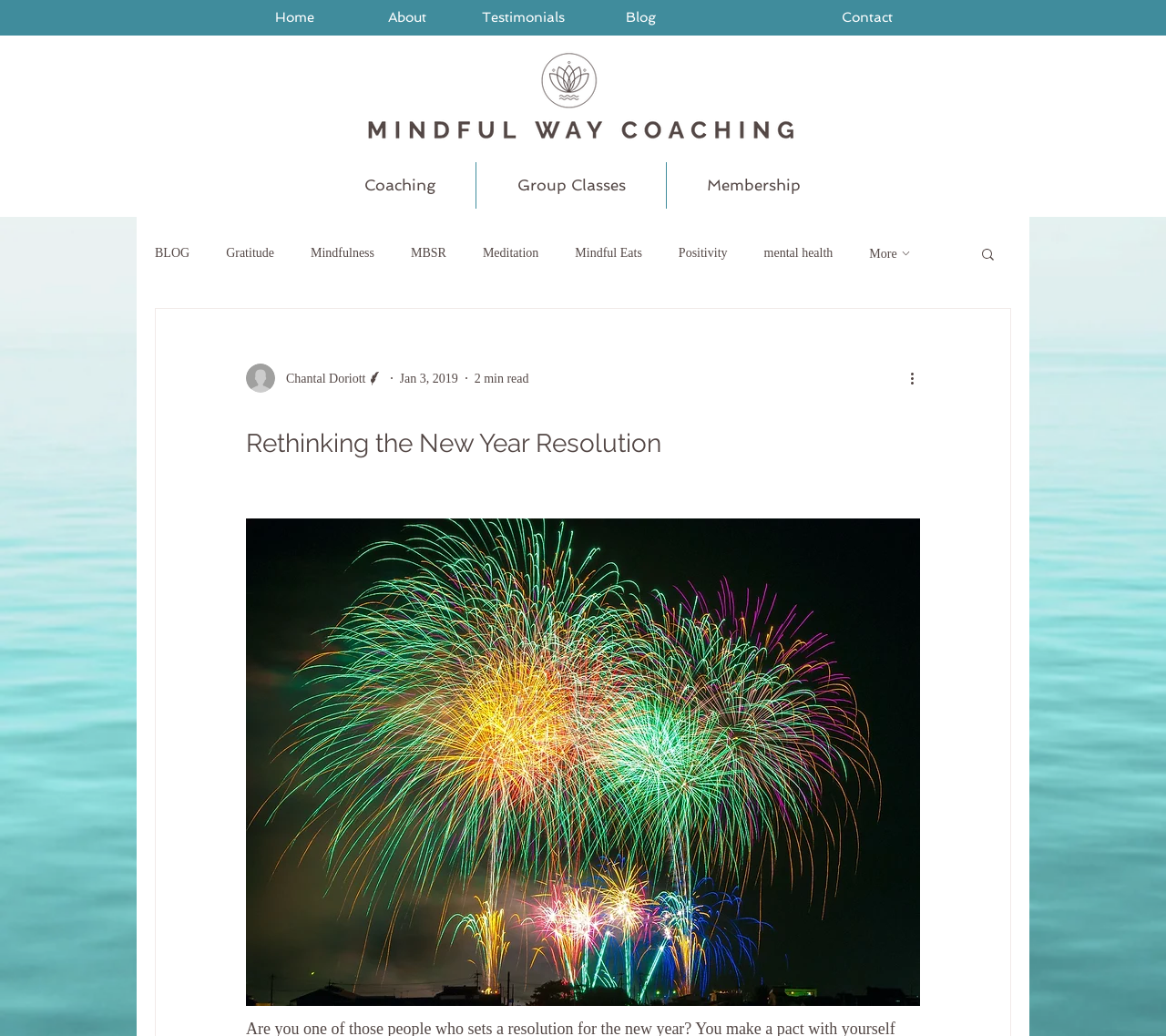What is the first link in the navigation menu?
Answer the question with a single word or phrase, referring to the image.

Home